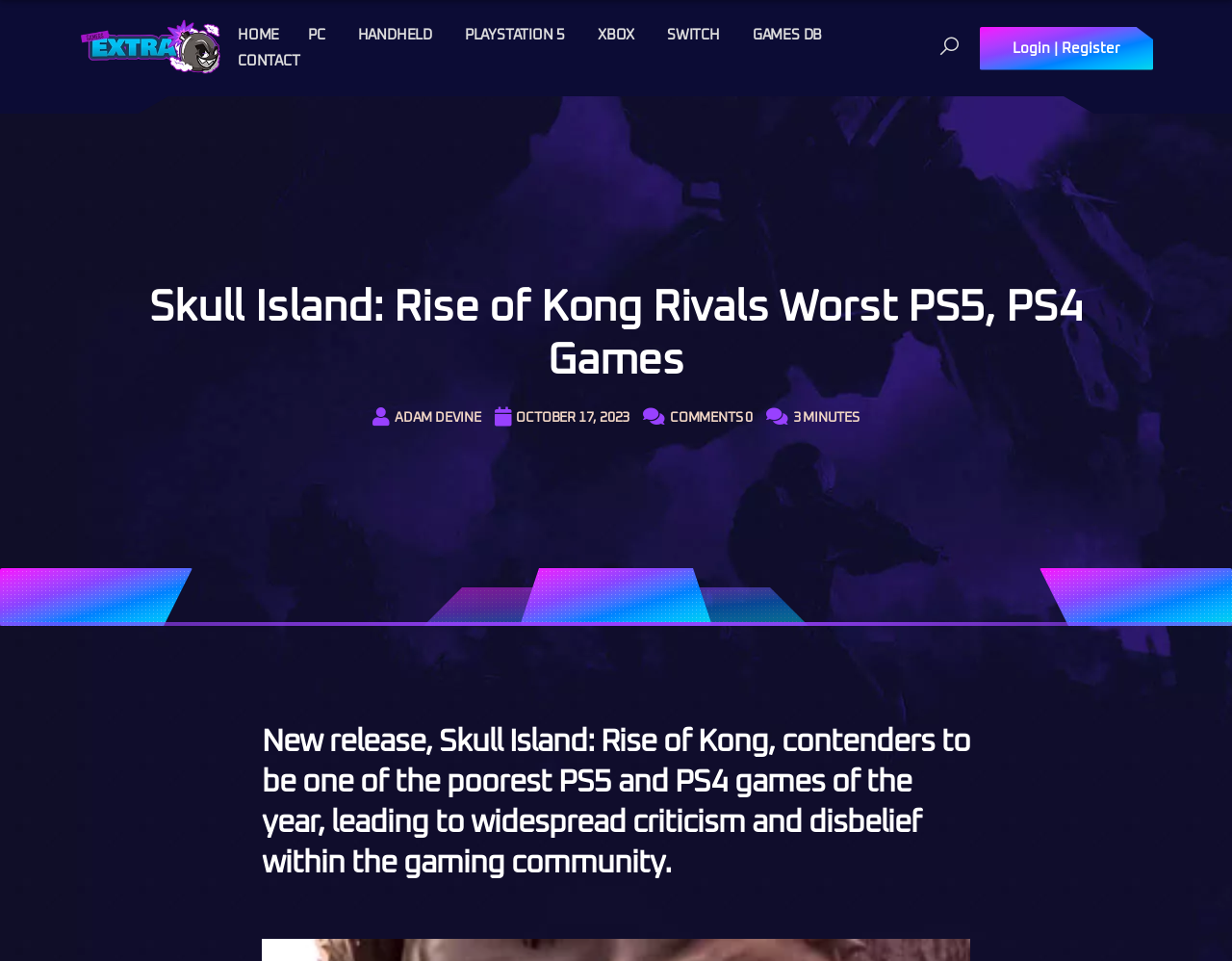Can you specify the bounding box coordinates of the area that needs to be clicked to fulfill the following instruction: "Read the article about Skull Island: Rise of Kong"?

[0.212, 0.752, 0.788, 0.92]